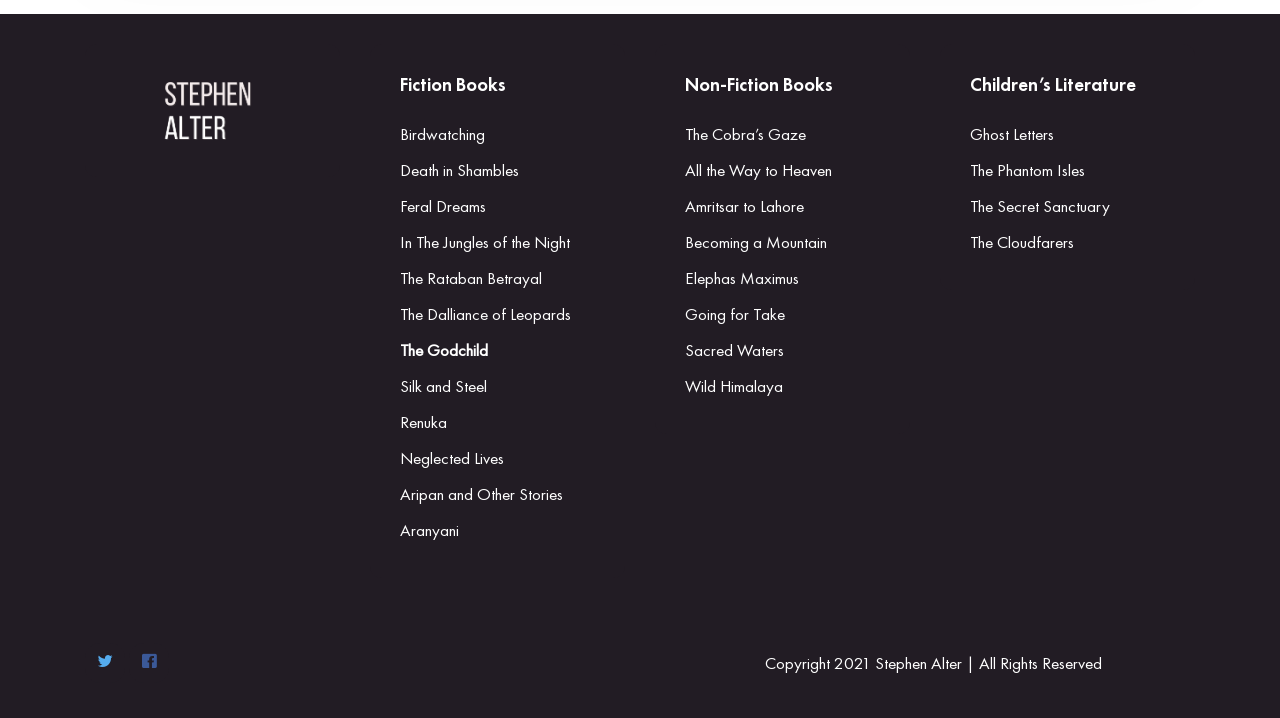Refer to the image and provide an in-depth answer to the question: 
What type of books are listed under 'Fiction Books'?

The webpage lists various book titles under the 'Fiction Books' category, which suggests that they are novels. The titles include 'Birdwatching', 'Death in Shambles', 'Feral Dreams', and others, which are typical of fiction novels.